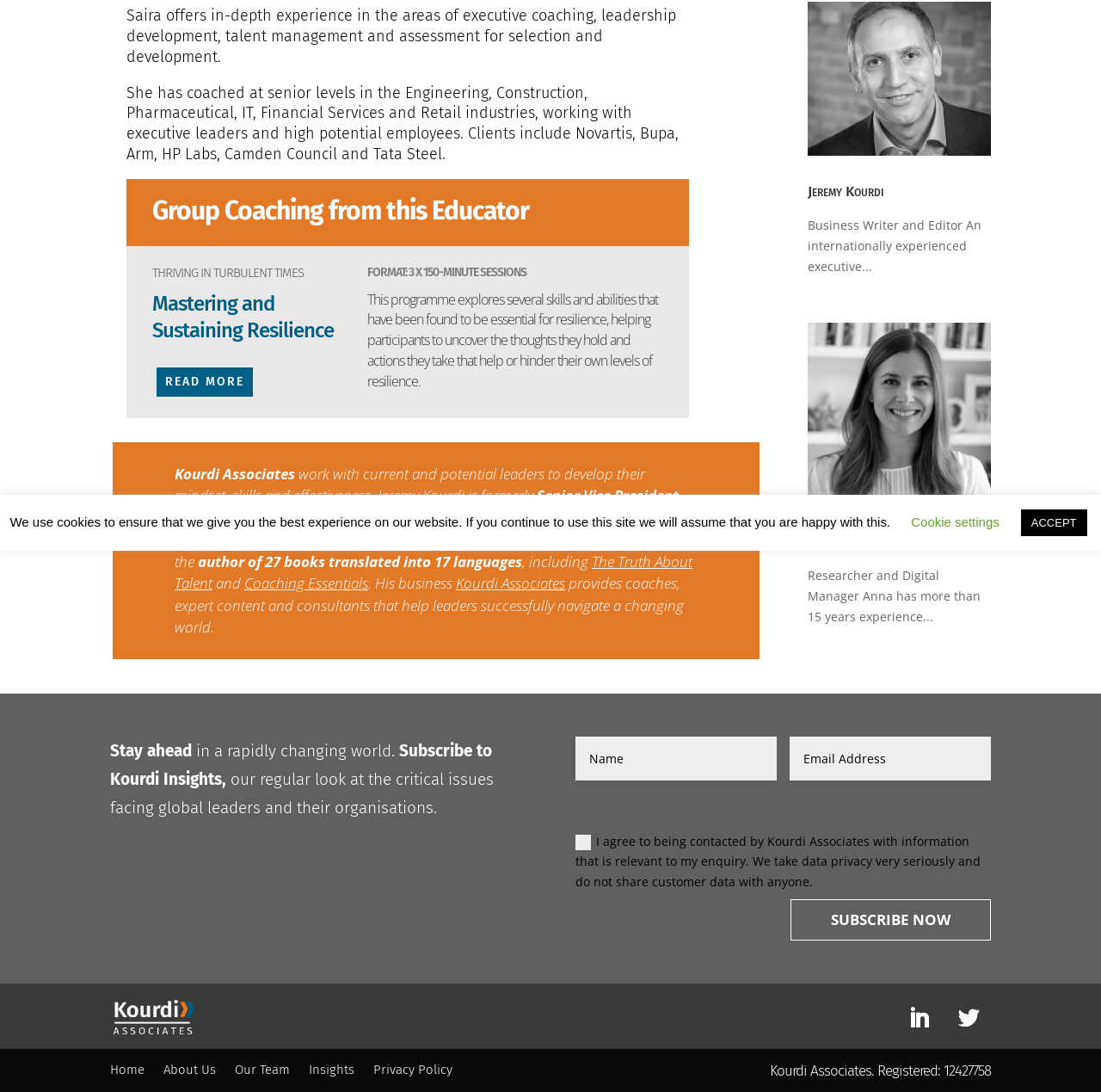Bounding box coordinates should be provided in the format (top-left x, top-left y, bottom-right x, bottom-right y) with all values between 0 and 1. Identify the bounding box for this UI element: Home

[0.1, 0.974, 0.131, 0.991]